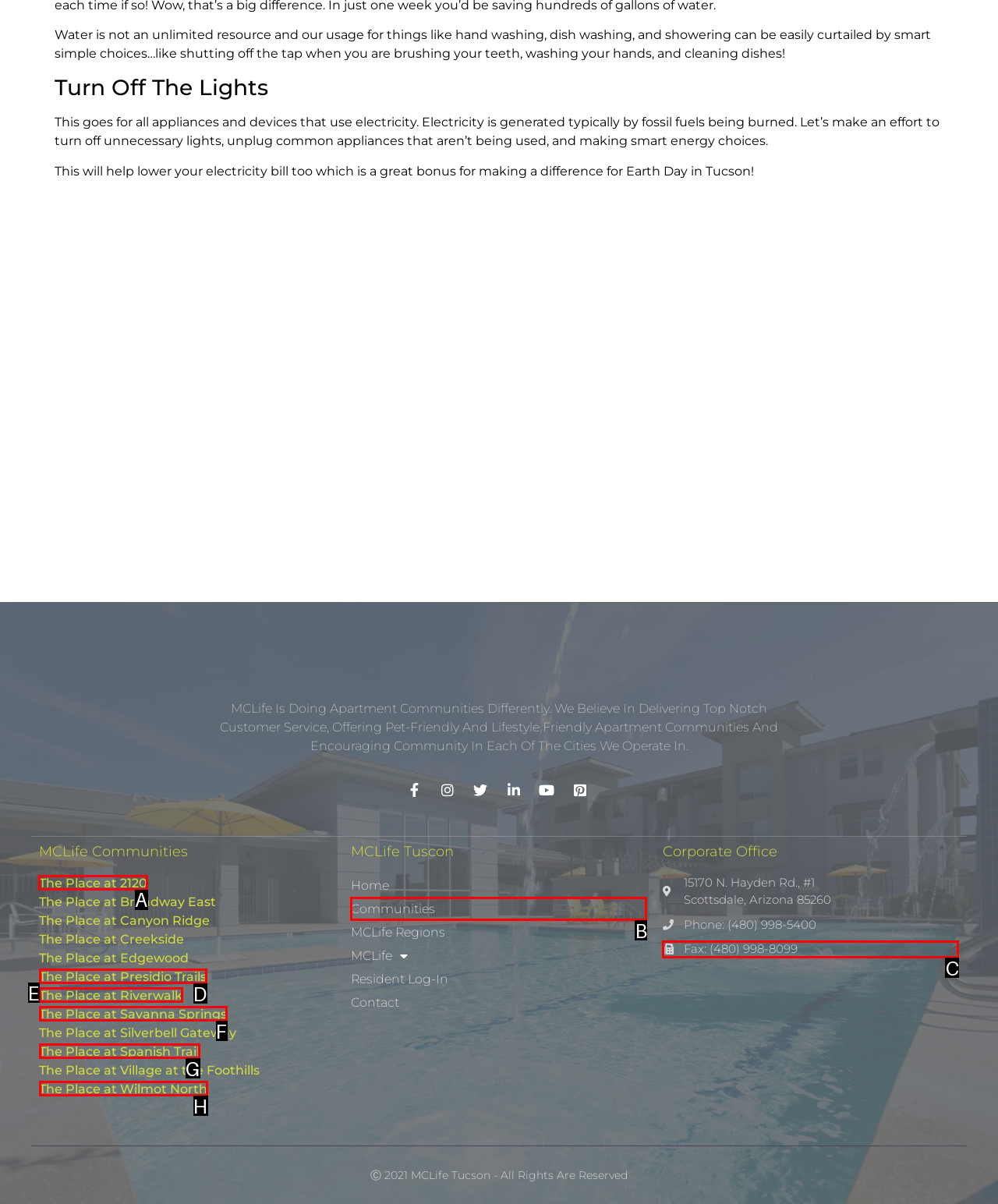For the task "Visit 'The Place at 2120'", which option's letter should you click? Answer with the letter only.

A